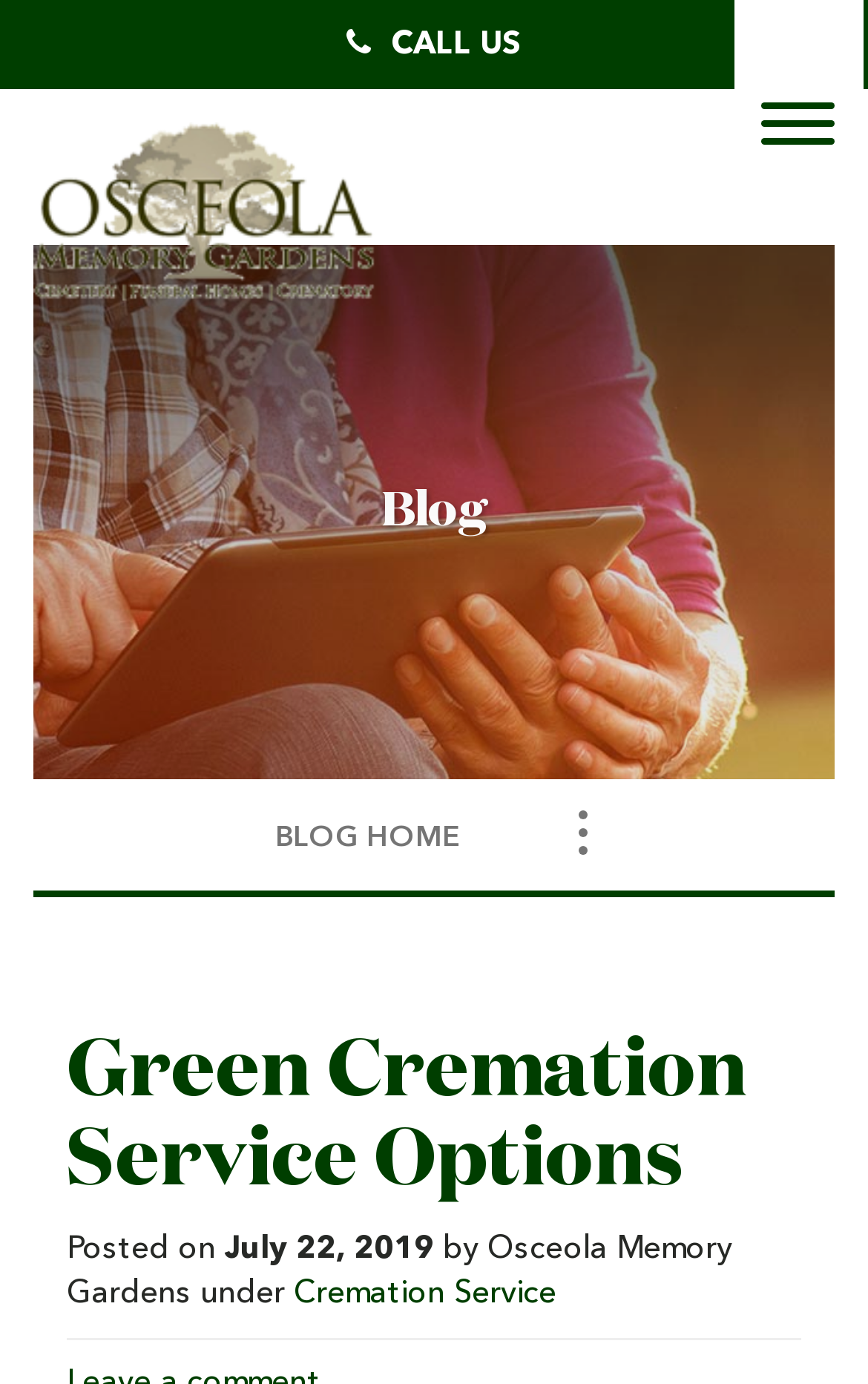Refer to the screenshot and answer the following question in detail:
What is the category of the blog post?

The category of the blog post is mentioned in the link element with a bounding box coordinate of [0.338, 0.923, 0.641, 0.945]. The text associated with this element is 'Cremation Service'.